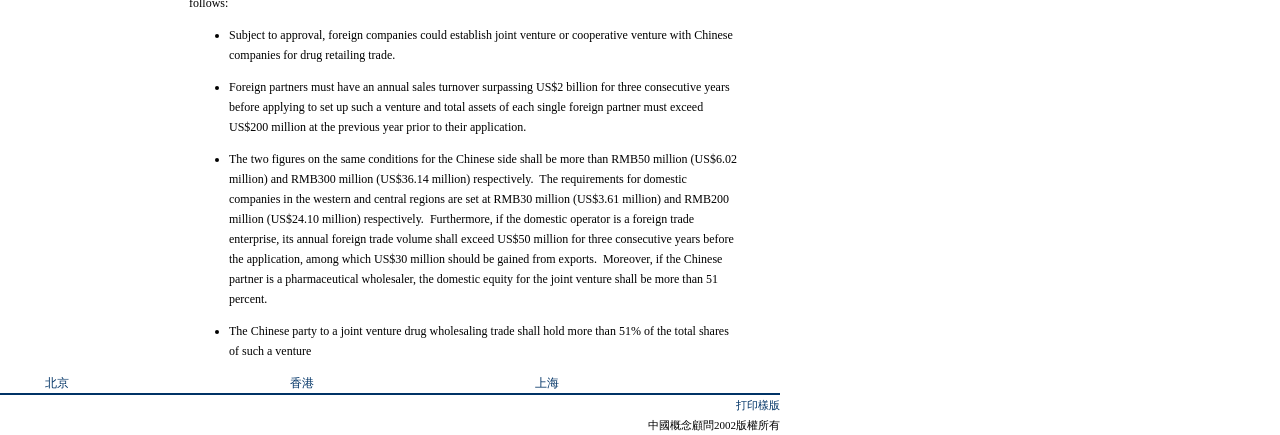What is the minimum annual foreign trade volume required for domestic operators who are foreign trade enterprises?
Provide a concise answer using a single word or phrase based on the image.

US$50 million